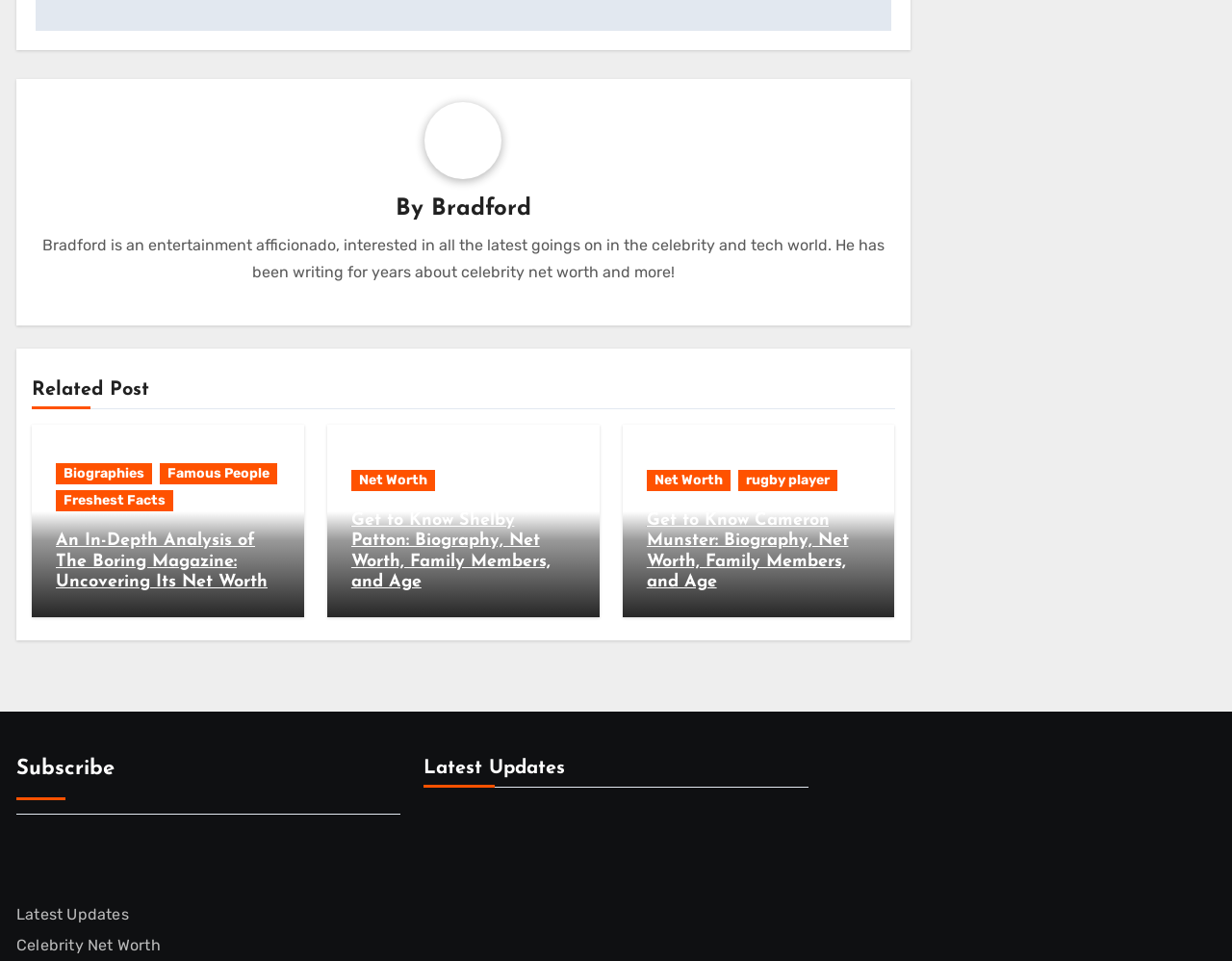Please find the bounding box coordinates in the format (top-left x, top-left y, bottom-right x, bottom-right y) for the given element description. Ensure the coordinates are floating point numbers between 0 and 1. Description: Biographies

[0.045, 0.482, 0.123, 0.504]